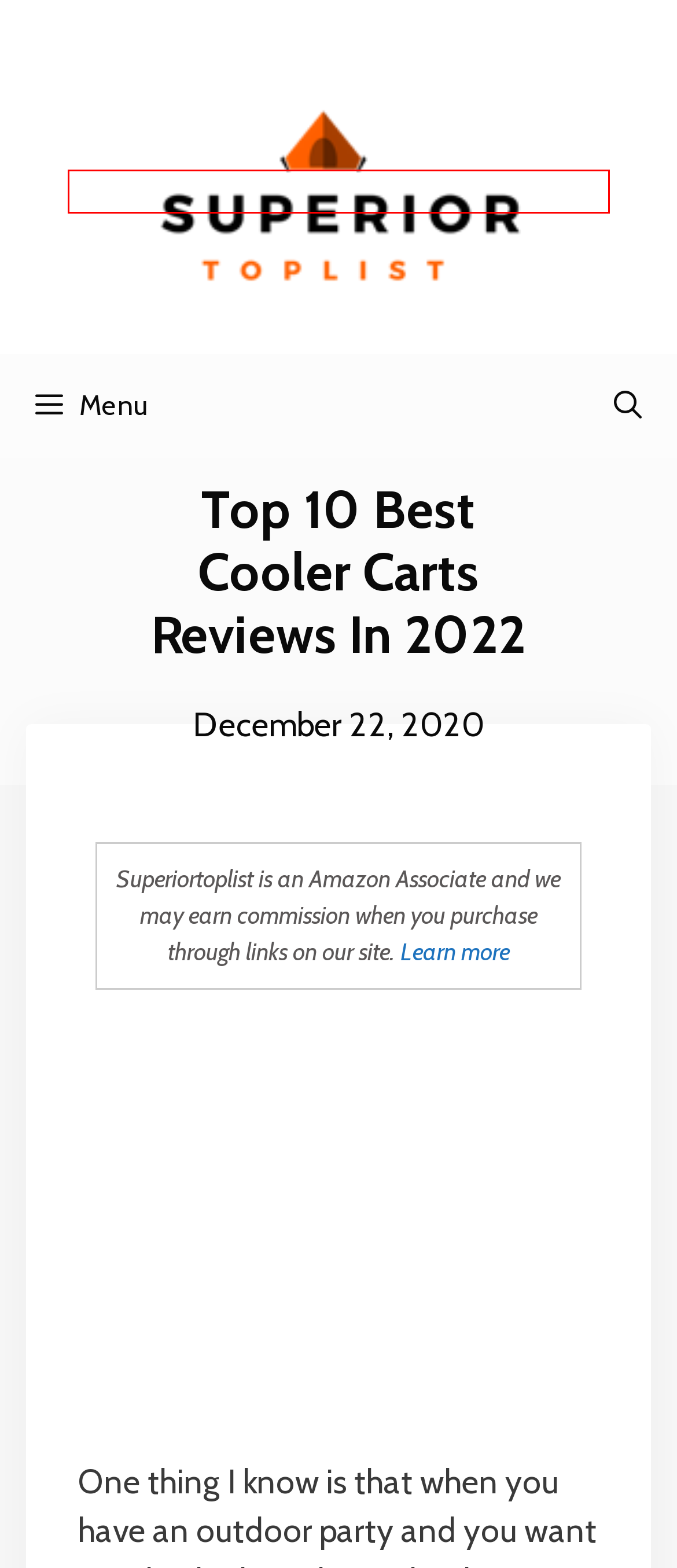Review the screenshot of a webpage that includes a red bounding box. Choose the webpage description that best matches the new webpage displayed after clicking the element within the bounding box. Here are the candidates:
A. GeneratePress - The perfect foundation for your WordPress website.
B. Top 10 Best Popcorn Machines Reviews In 2022 - SuperiorTopList
C. Best Luggage Carts Folding | Luggage Roller Cart Foldable Reviews
D. Privacy Policy - SuperiorTopList
E. 11 Best Laser Caps for Hair Growth: You May Need One? - SuperiorTopList
F. SuperiorTopList - Top List of High Quality Product
G. Health & Beauty Archives - SuperiorTopList
H. Pet & Animal Archives - SuperiorTopList

F